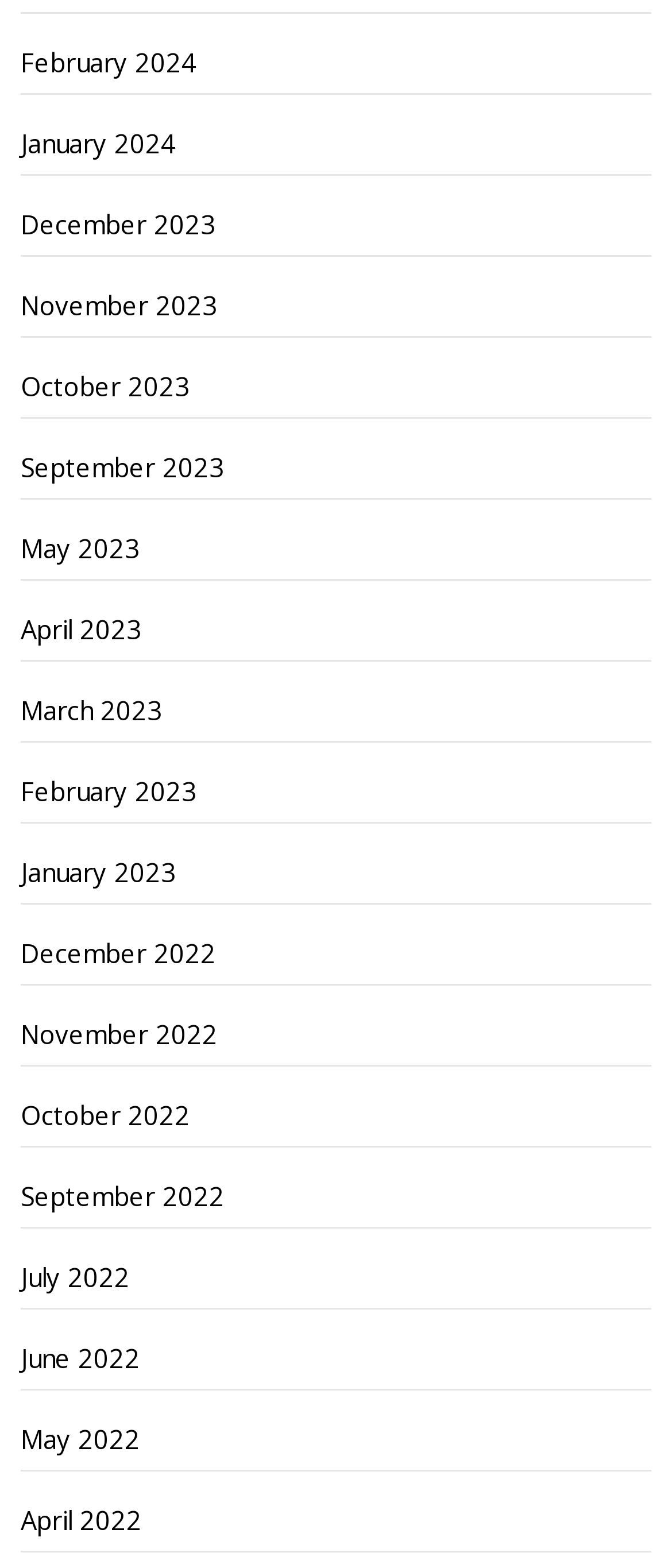Locate the bounding box coordinates of the element that should be clicked to execute the following instruction: "learn about us".

None